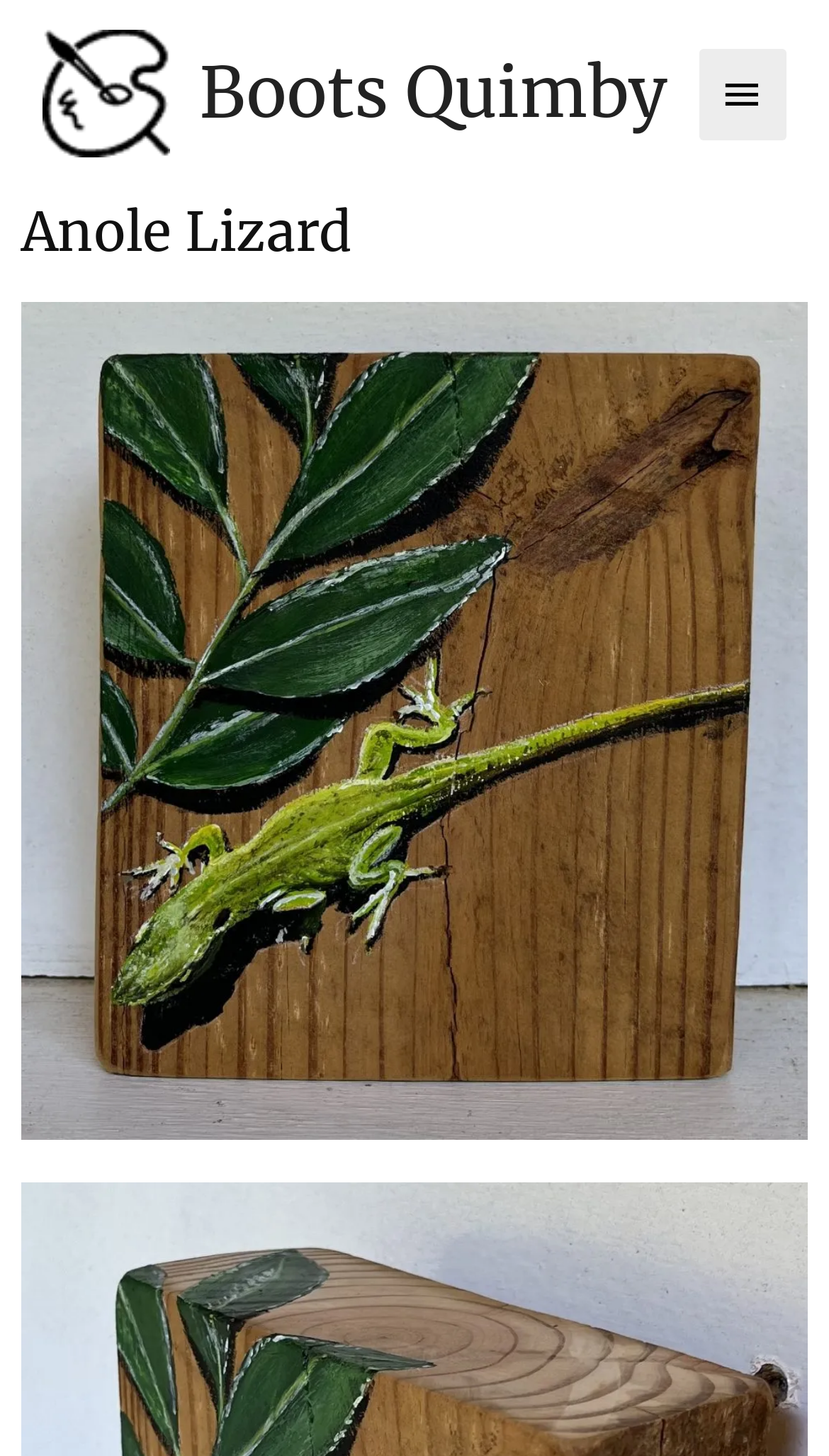Find the coordinates for the bounding box of the element with this description: "alt="Boots Quimby"".

[0.051, 0.048, 0.205, 0.073]